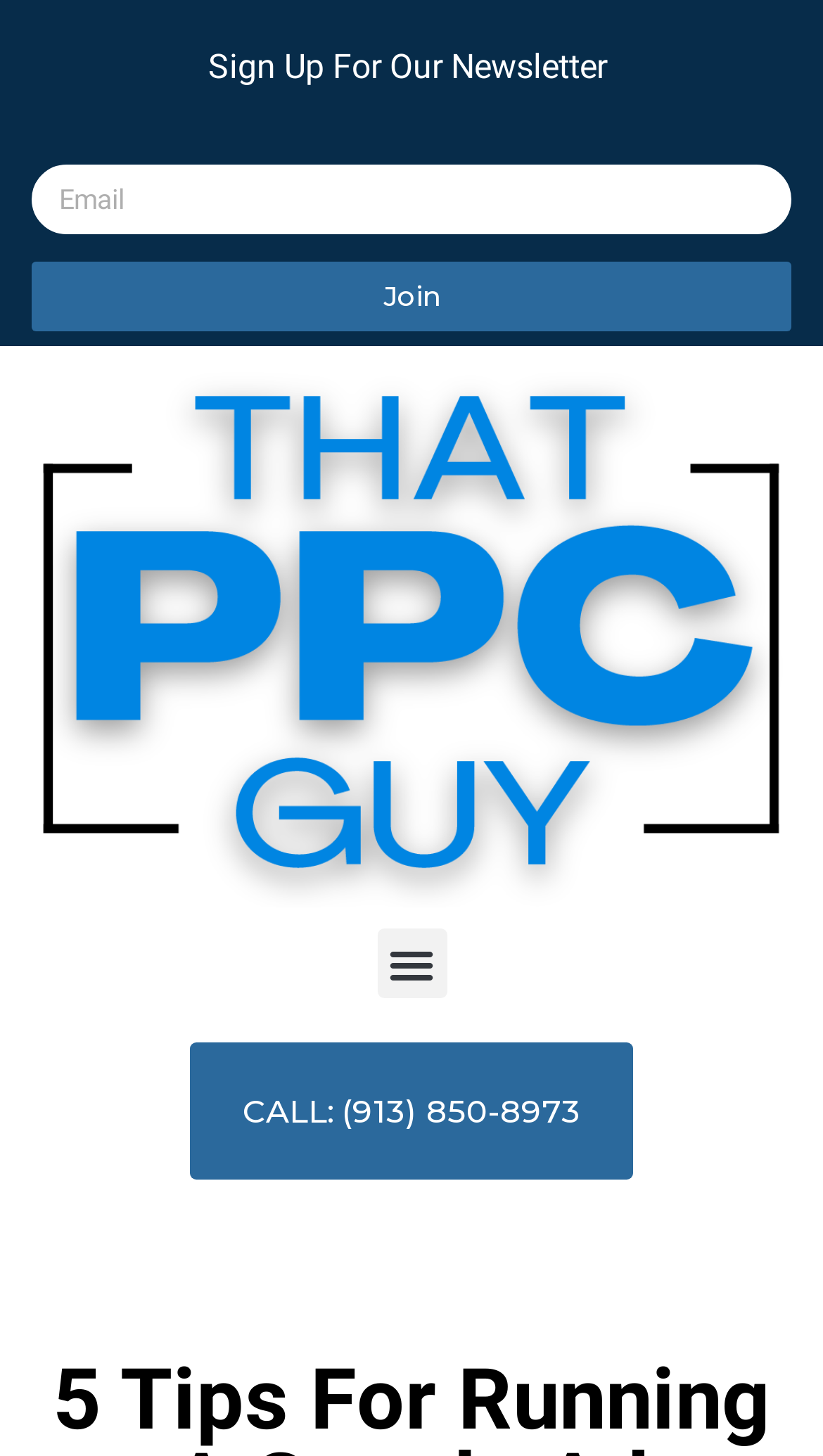Locate and extract the text of the main heading on the webpage.

5 Tips For Running A Google Ad Campaign On A Budget